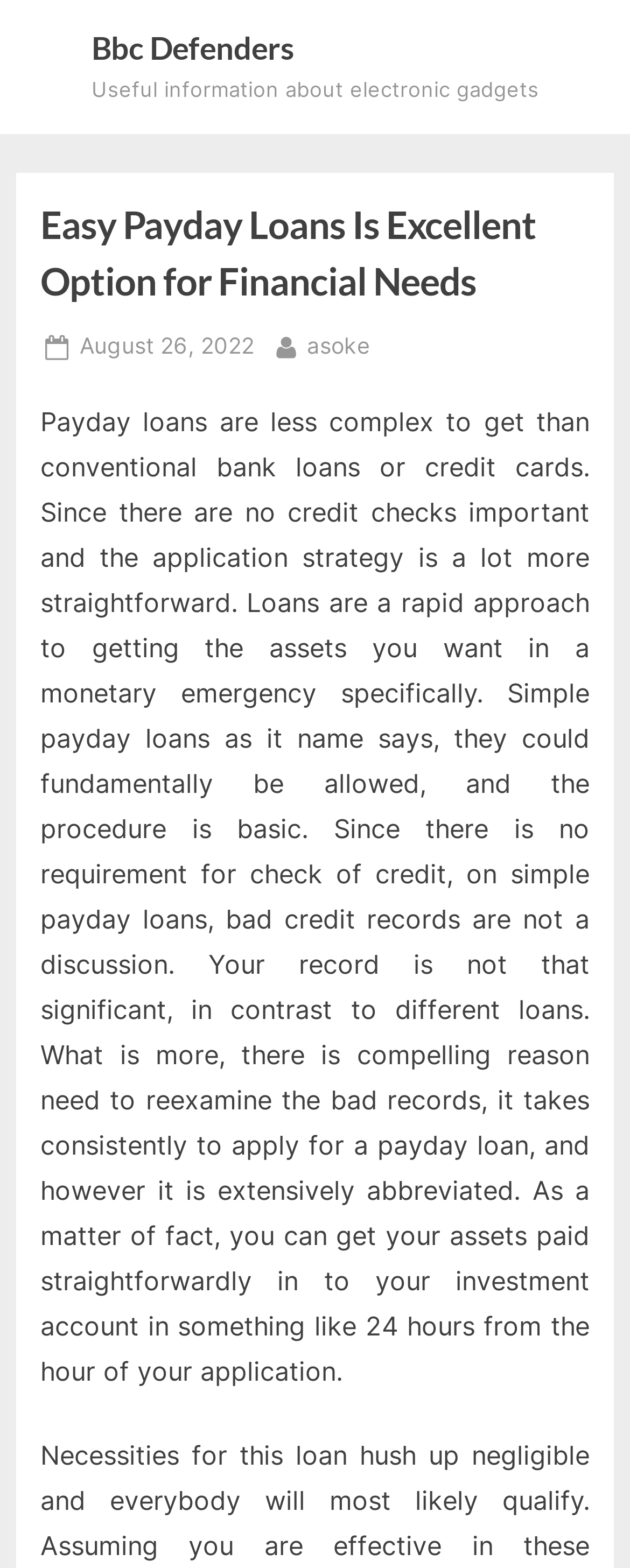Determine the bounding box coordinates for the UI element with the following description: "5". The coordinates should be four float numbers between 0 and 1, represented as [left, top, right, bottom].

None